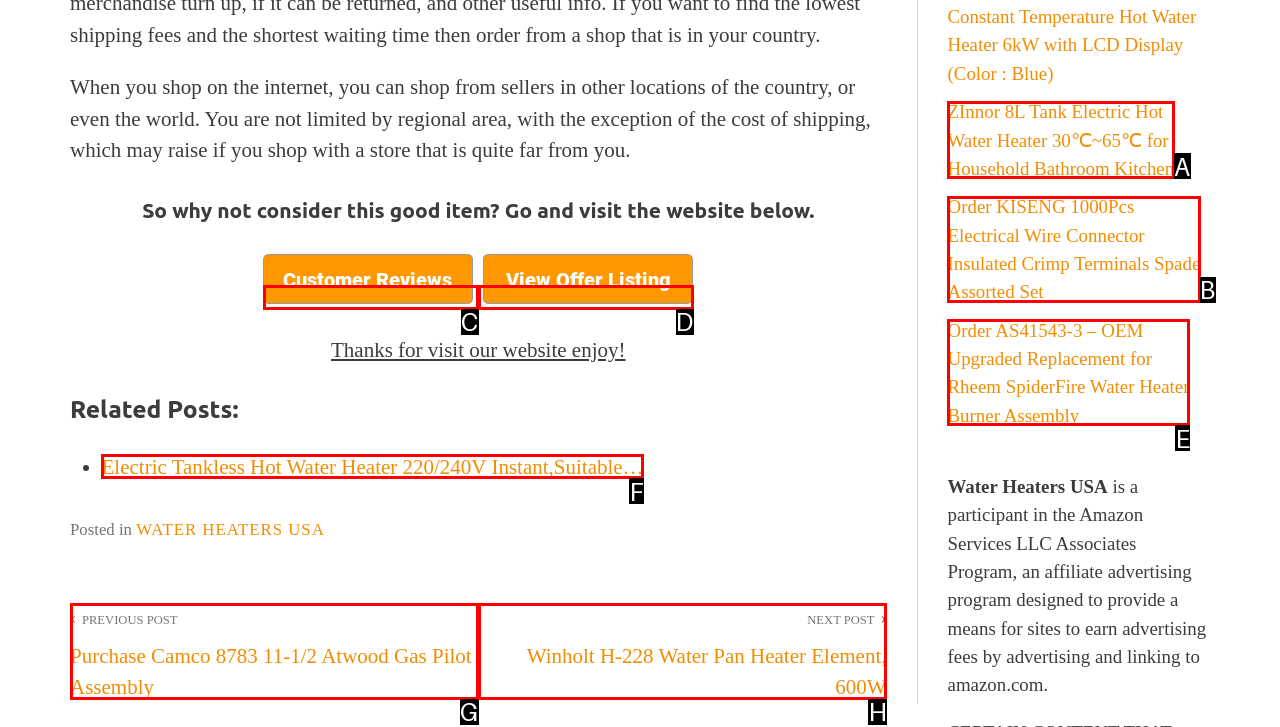Determine which option fits the following description: alt="Customer Reviews"
Answer with the corresponding option's letter directly.

C